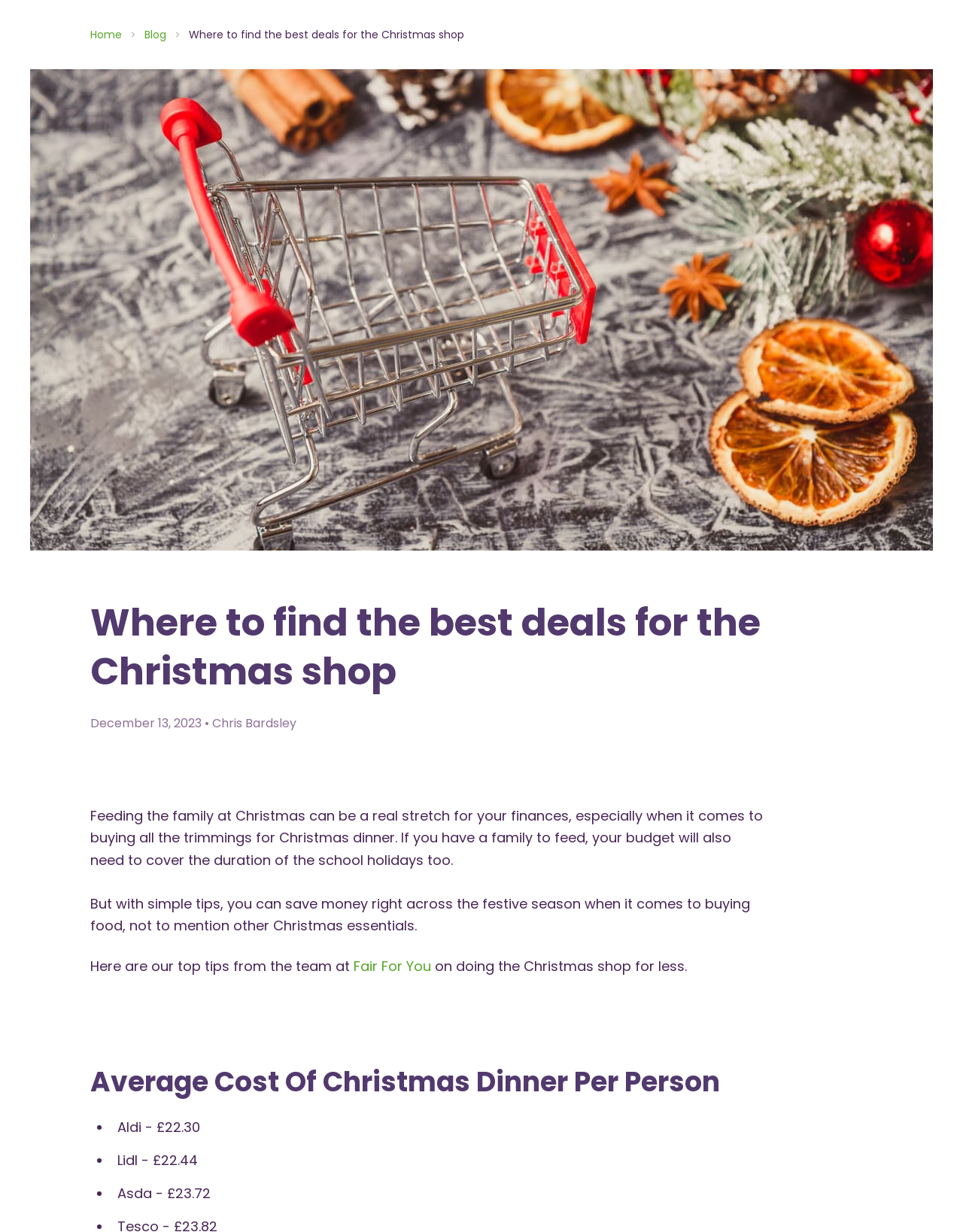Refer to the image and answer the question with as much detail as possible: What is the name of the team providing tips on doing the Christmas shop for less?

The team's name is mentioned in the article, specifically in the text 'Here are our top tips from the team at Fair For You on doing the Christmas shop for less'.